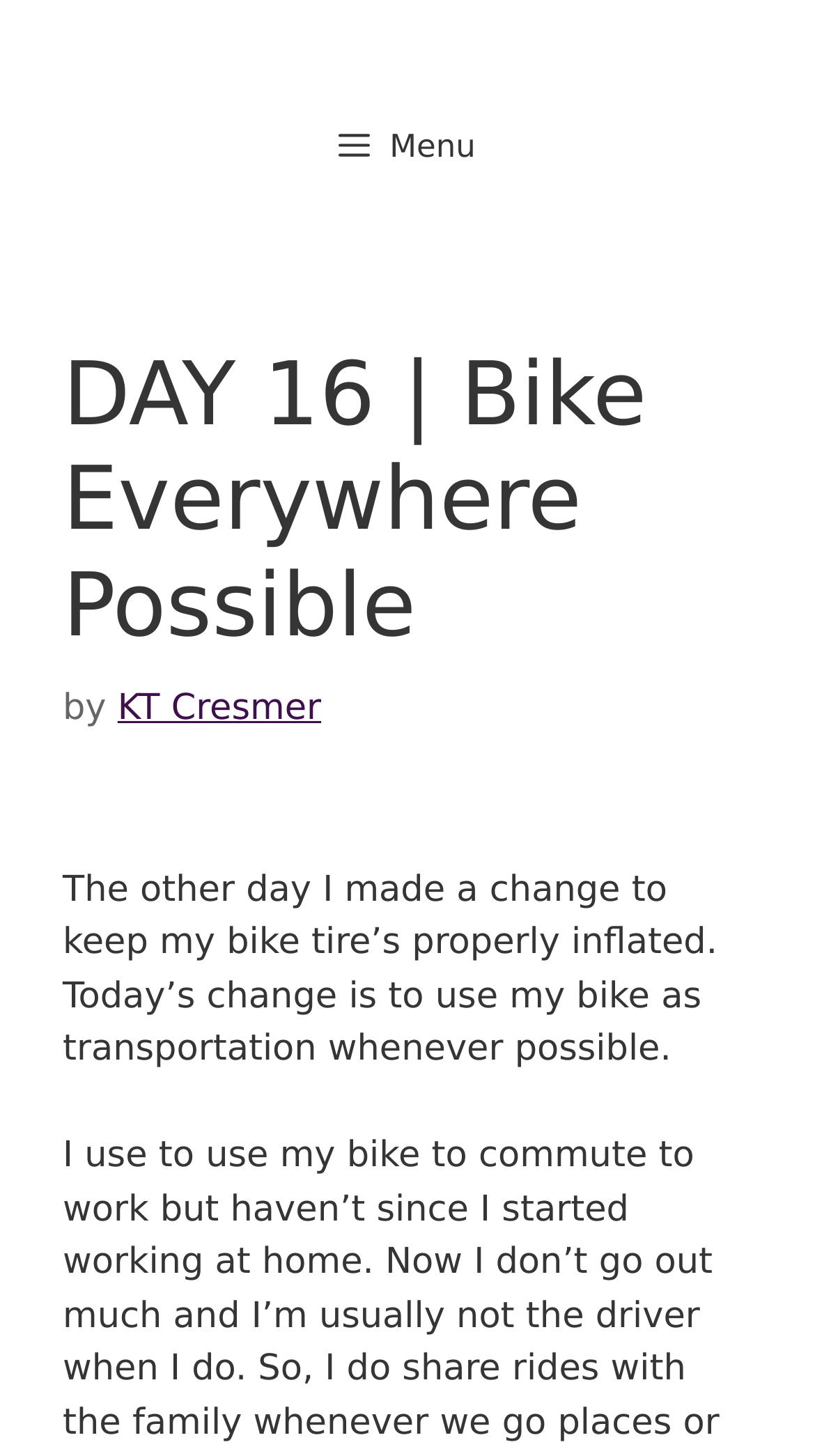What is the purpose of the button 'Menu'?
Please provide a comprehensive answer based on the contents of the image.

The purpose of the button 'Menu' can be determined by looking at its description, which says it controls the primary menu, indicating that it is used to navigate the website.